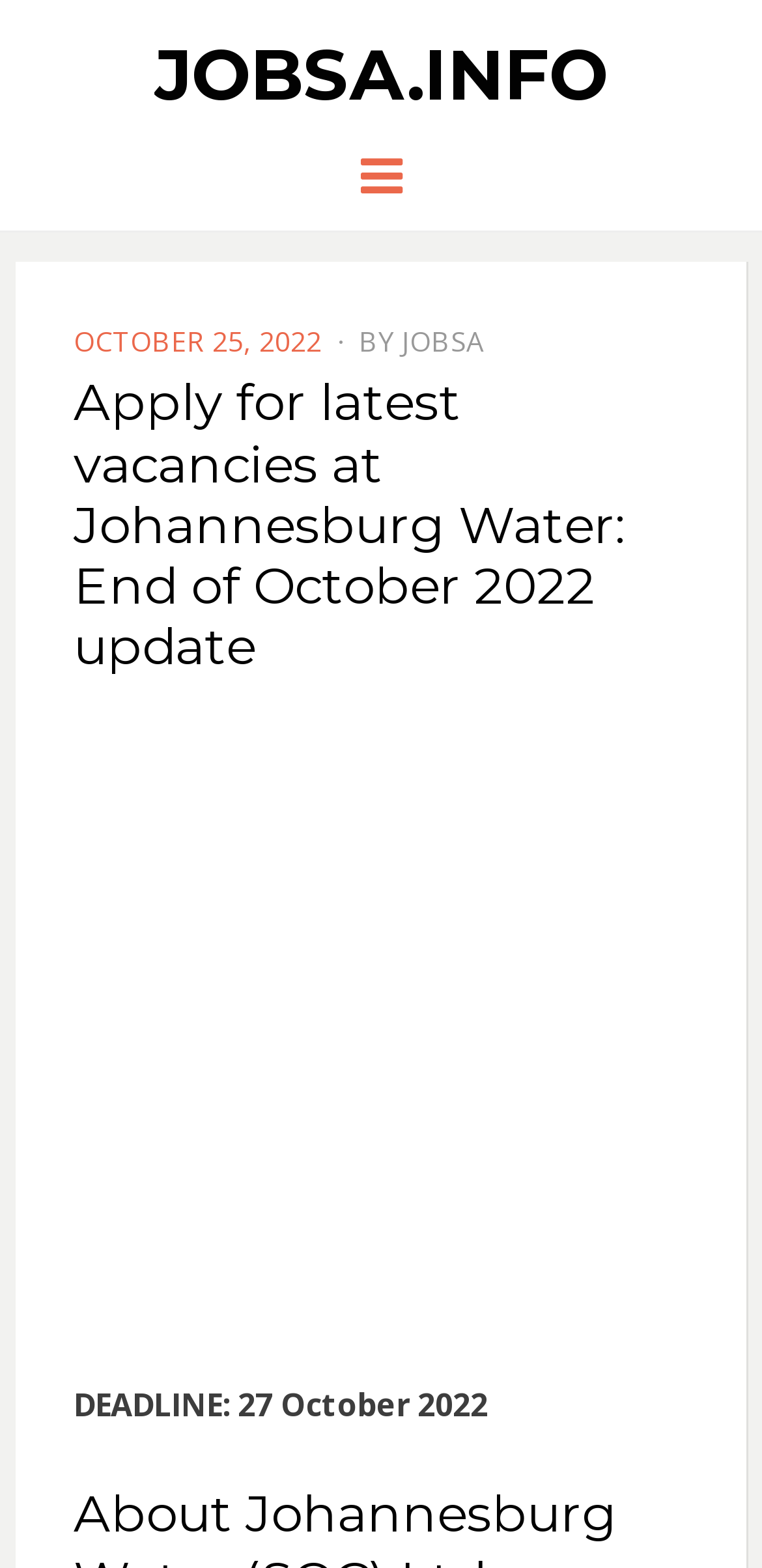Given the element description jobSA, identify the bounding box coordinates for the UI element on the webpage screenshot. The format should be (top-left x, top-left y, bottom-right x, bottom-right y), with values between 0 and 1.

[0.527, 0.206, 0.635, 0.229]